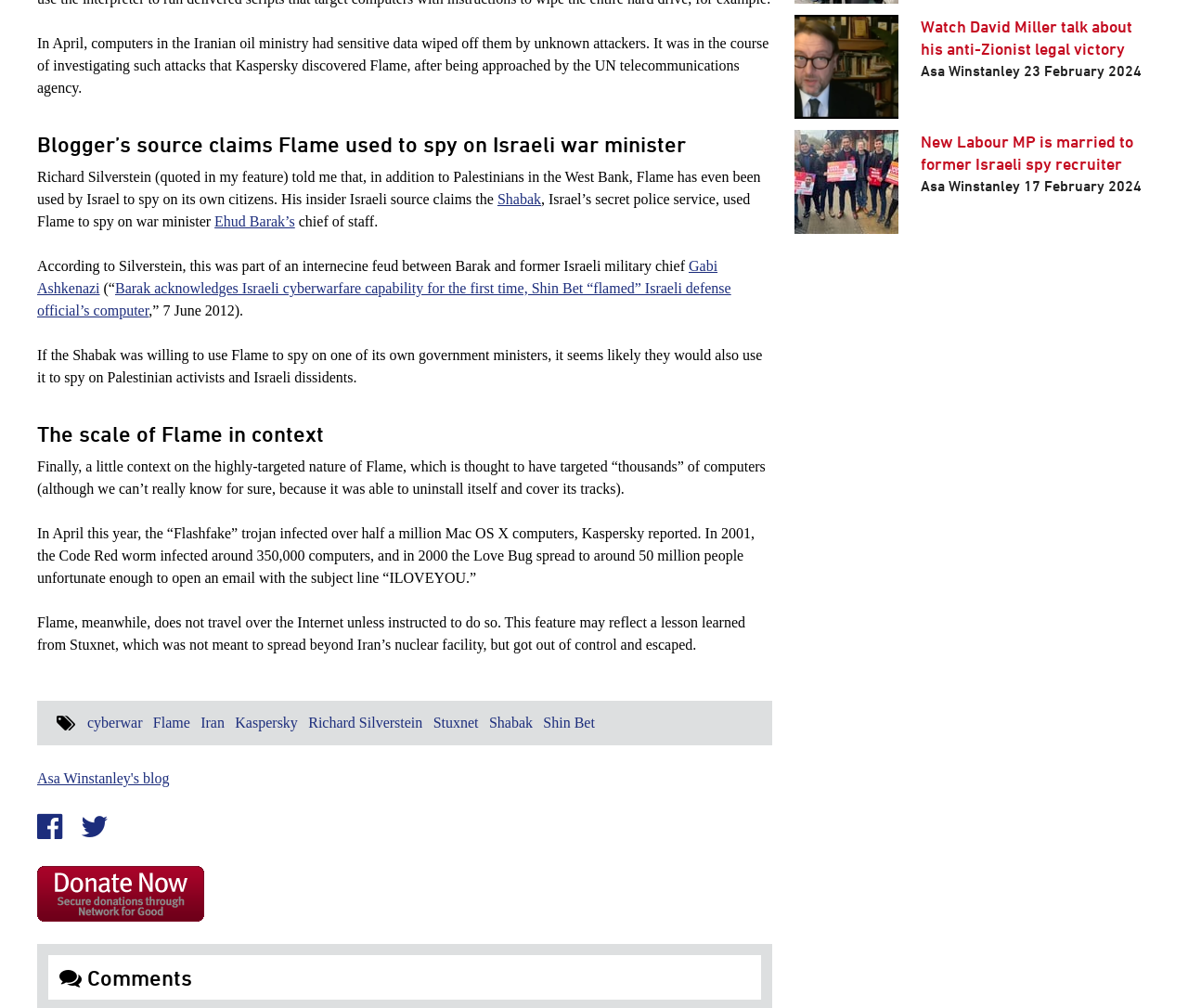Identify the bounding box coordinates for the element you need to click to achieve the following task: "Click the link 'Donate now'". Provide the bounding box coordinates as four float numbers between 0 and 1, in the form [left, top, right, bottom].

[0.031, 0.895, 0.172, 0.911]